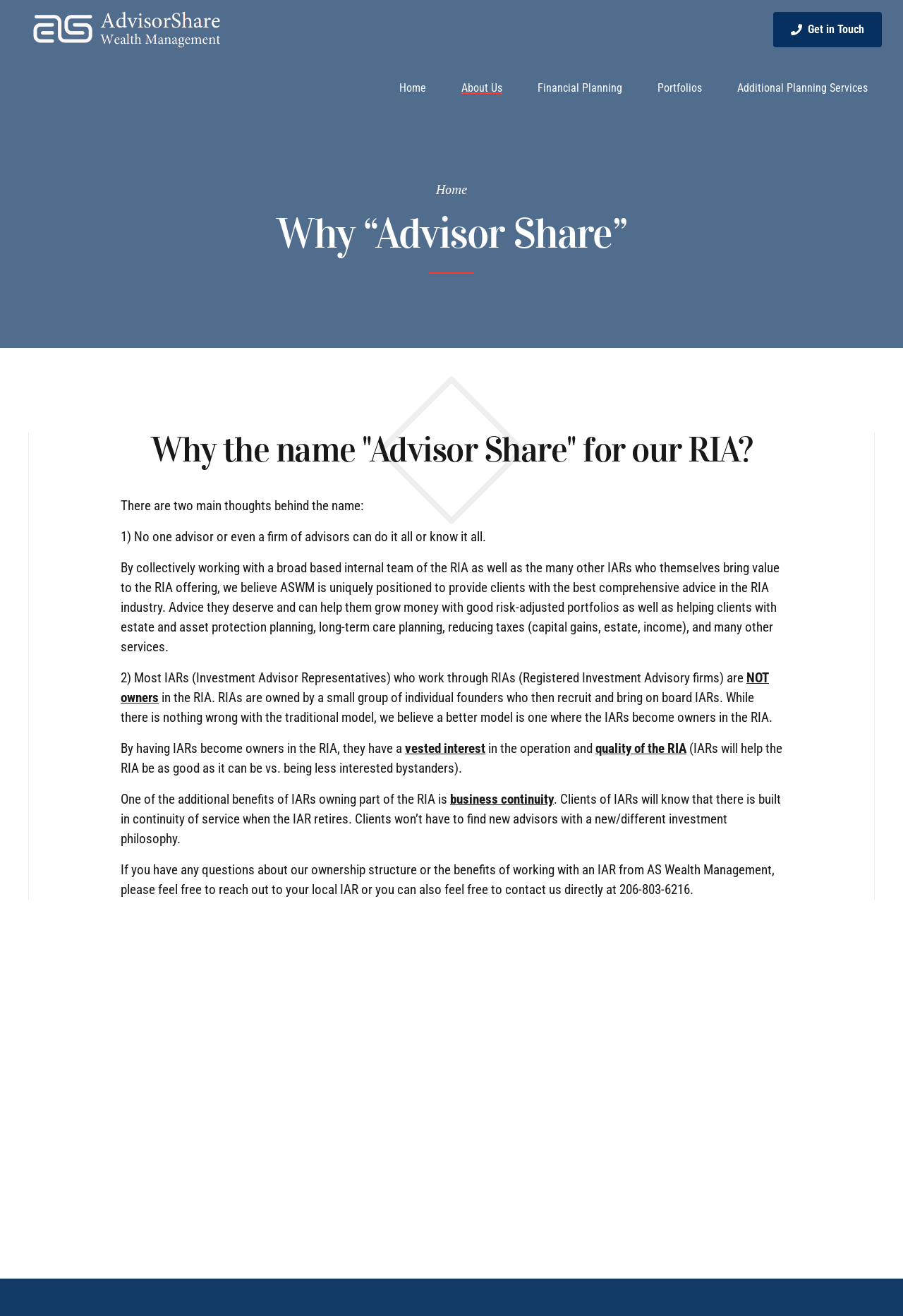Provide the bounding box coordinates for the UI element described in this sentence: "Back to top". The coordinates should be four float values between 0 and 1, i.e., [left, top, right, bottom].

[0.852, 0.633, 0.975, 0.669]